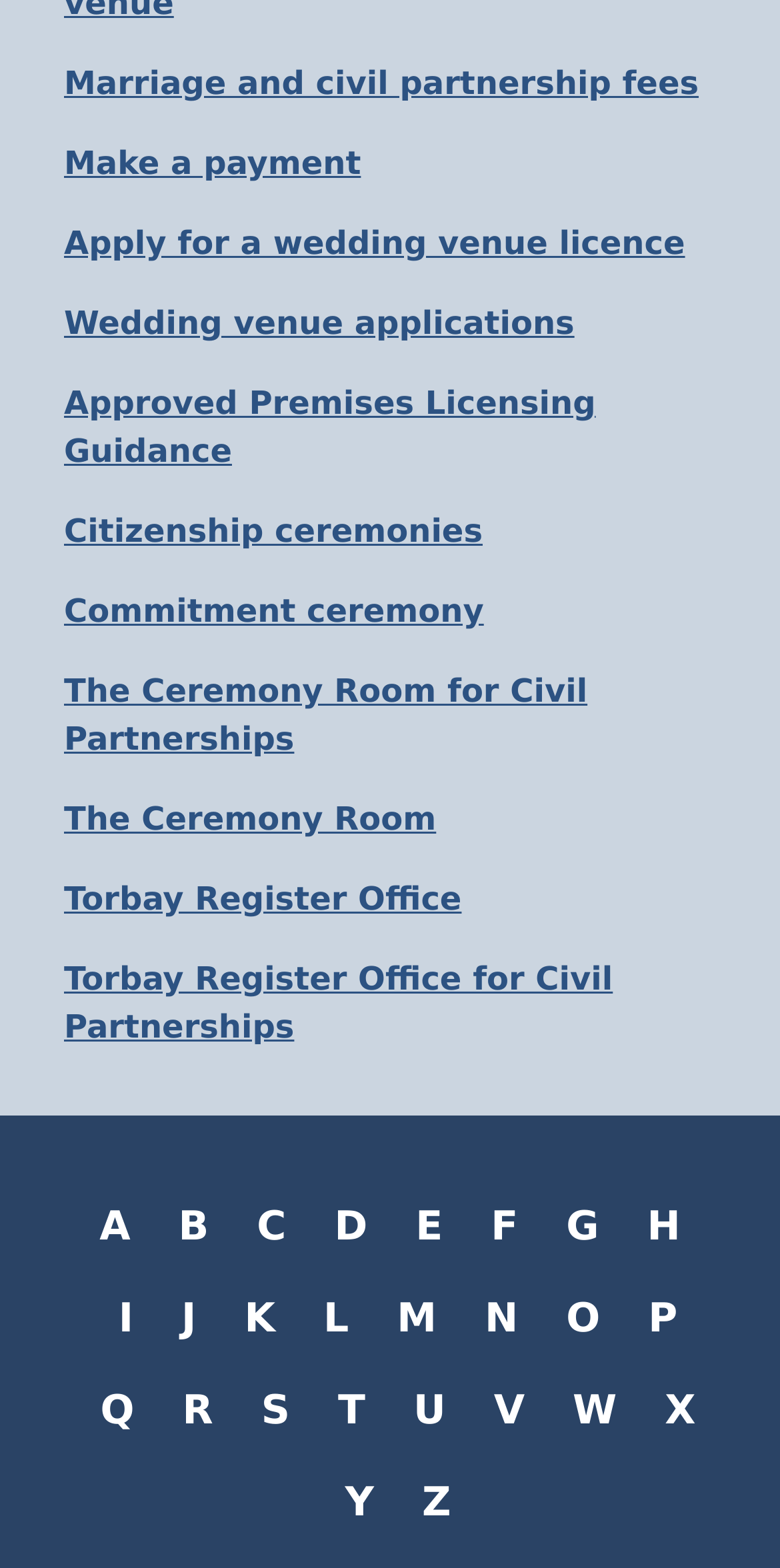Give a one-word or short phrase answer to this question: 
What is the first link on the webpage?

Marriage and civil partnership fees